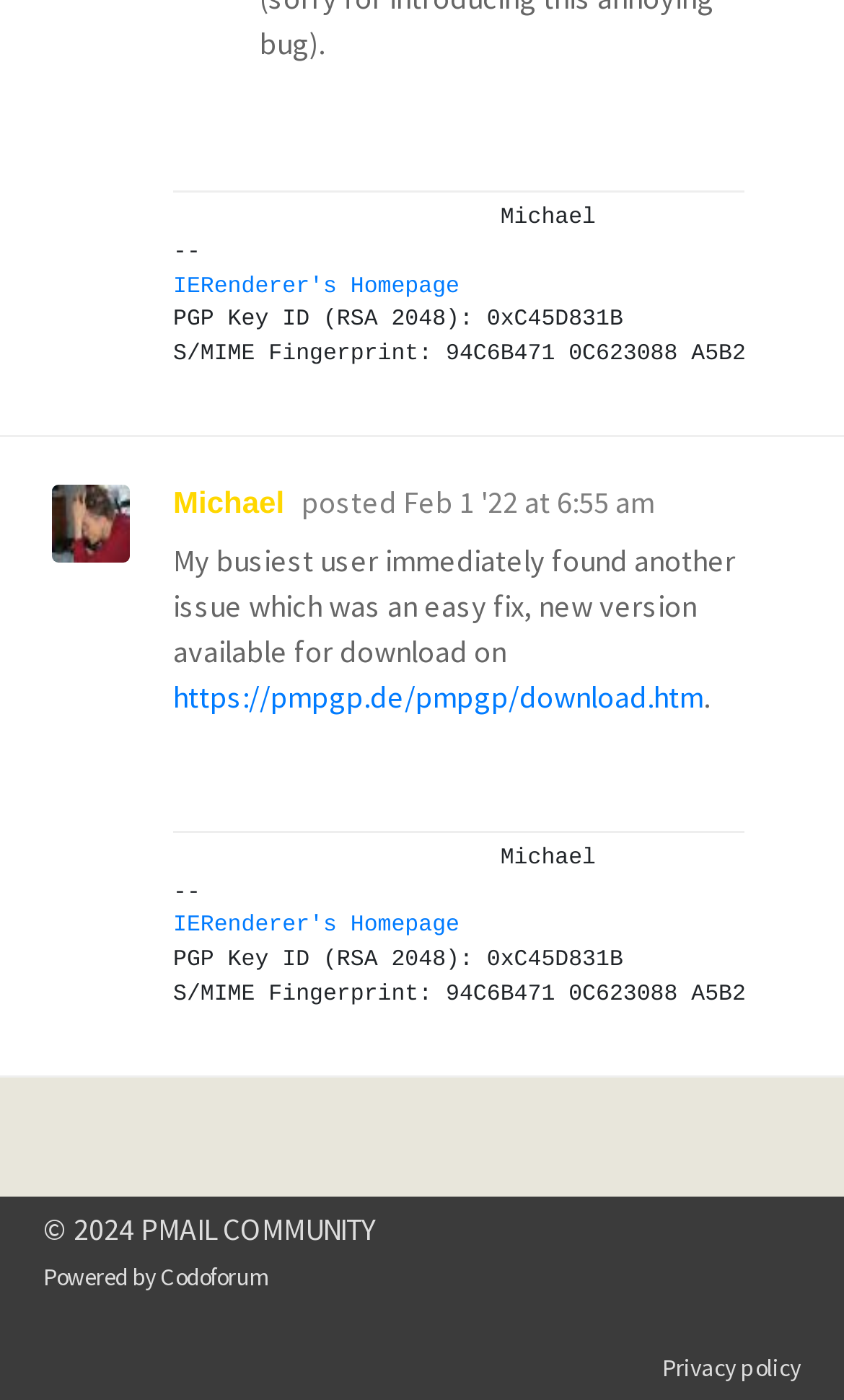Provide the bounding box coordinates for the specified HTML element described in this description: "Privacy policy". The coordinates should be four float numbers ranging from 0 to 1, in the format [left, top, right, bottom].

[0.785, 0.965, 0.949, 0.987]